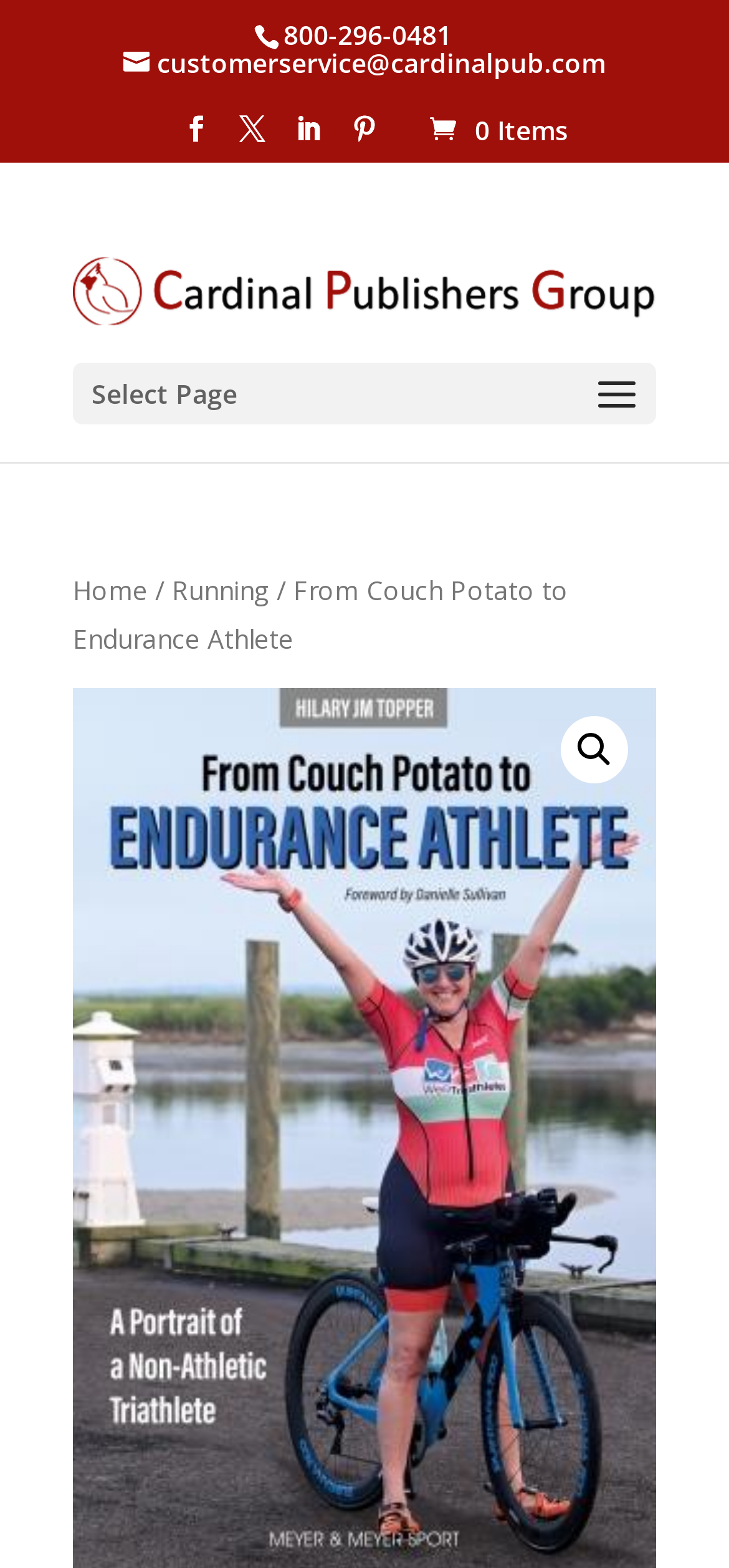Identify the bounding box coordinates of the part that should be clicked to carry out this instruction: "contact us through email".

[0.169, 0.028, 0.831, 0.051]